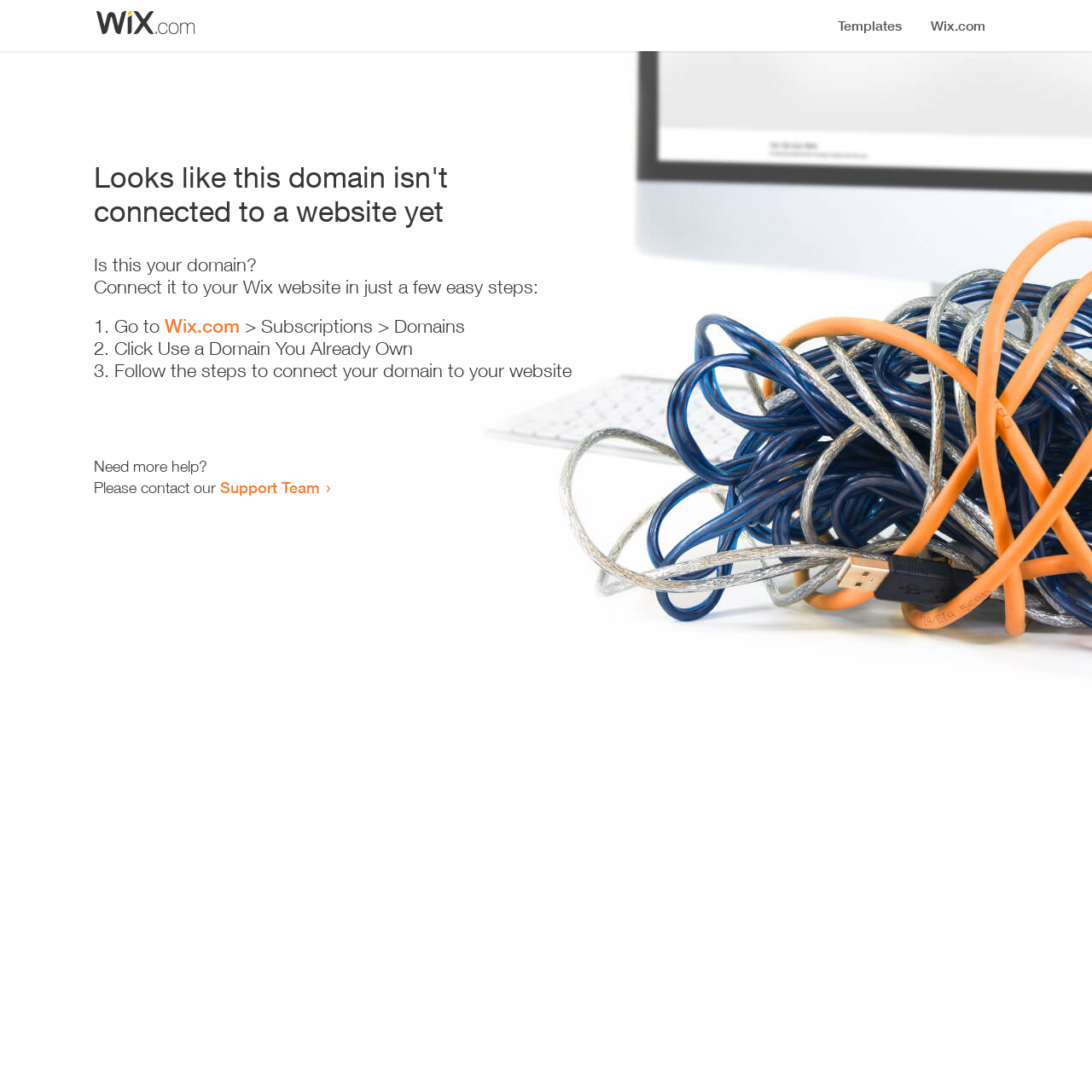What is the purpose of the webpage?
Provide a detailed and well-explained answer to the question.

The webpage provides instructions and guidance on how to connect a domain to a website, suggesting that the purpose of the webpage is to facilitate this process for users.